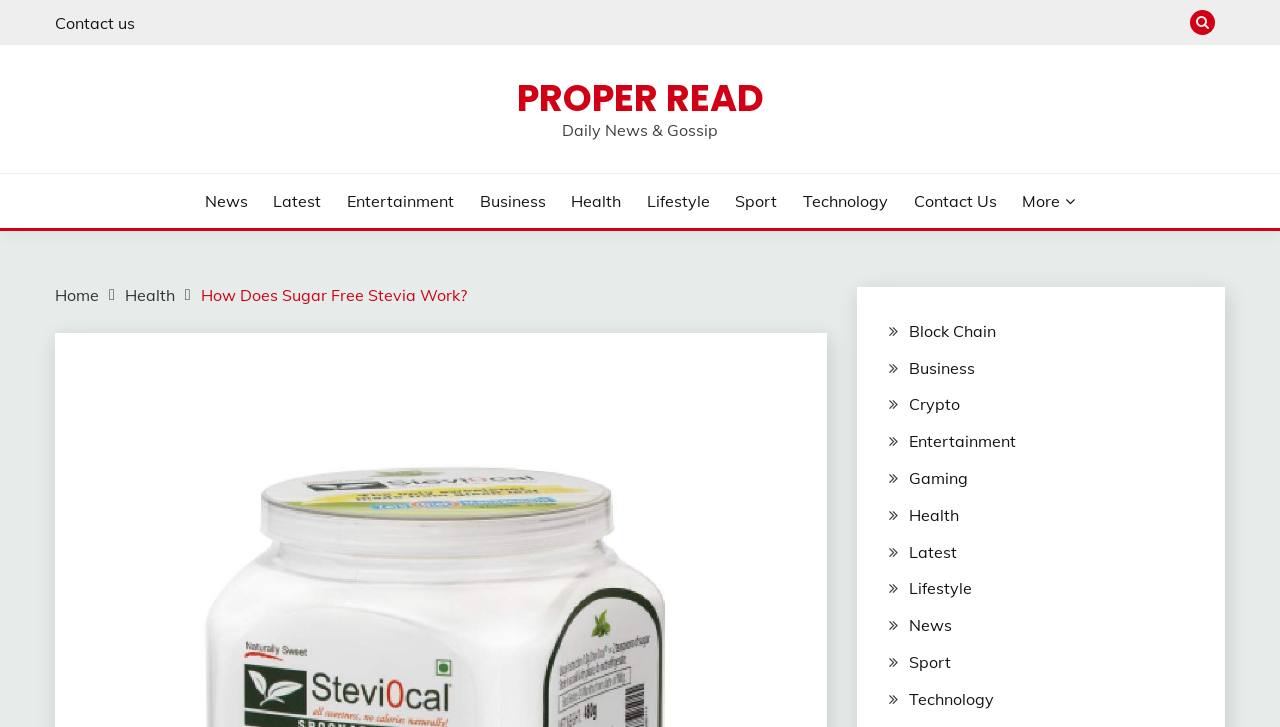What is the icon on the top right corner?
From the screenshot, supply a one-word or short-phrase answer.

Search icon